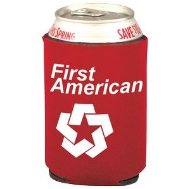What is the shape of the logo on the can cooler?
Using the visual information, reply with a single word or short phrase.

Star shape